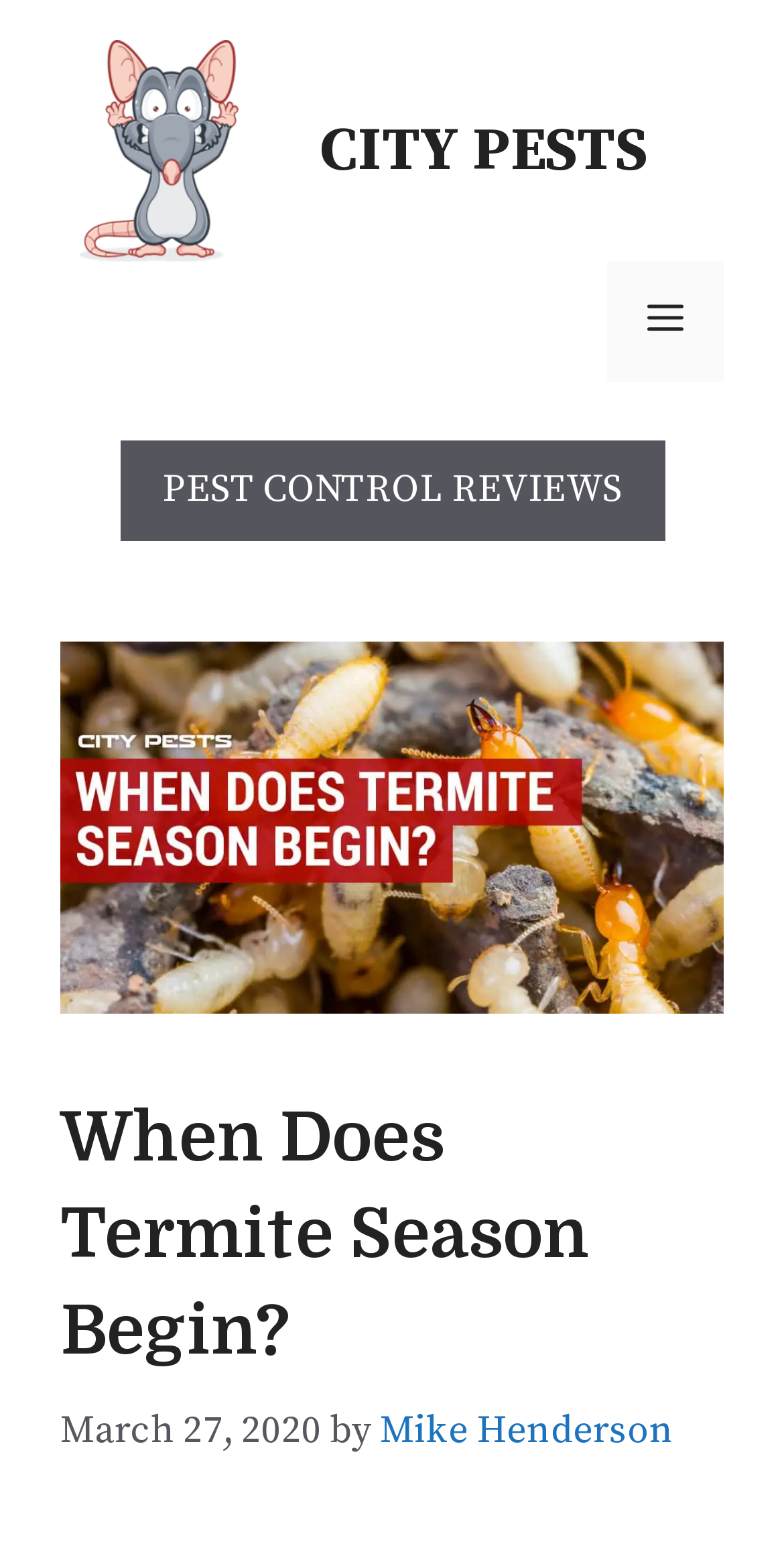What is the purpose of the button at the top right corner?
Please provide a single word or phrase based on the screenshot.

Menu